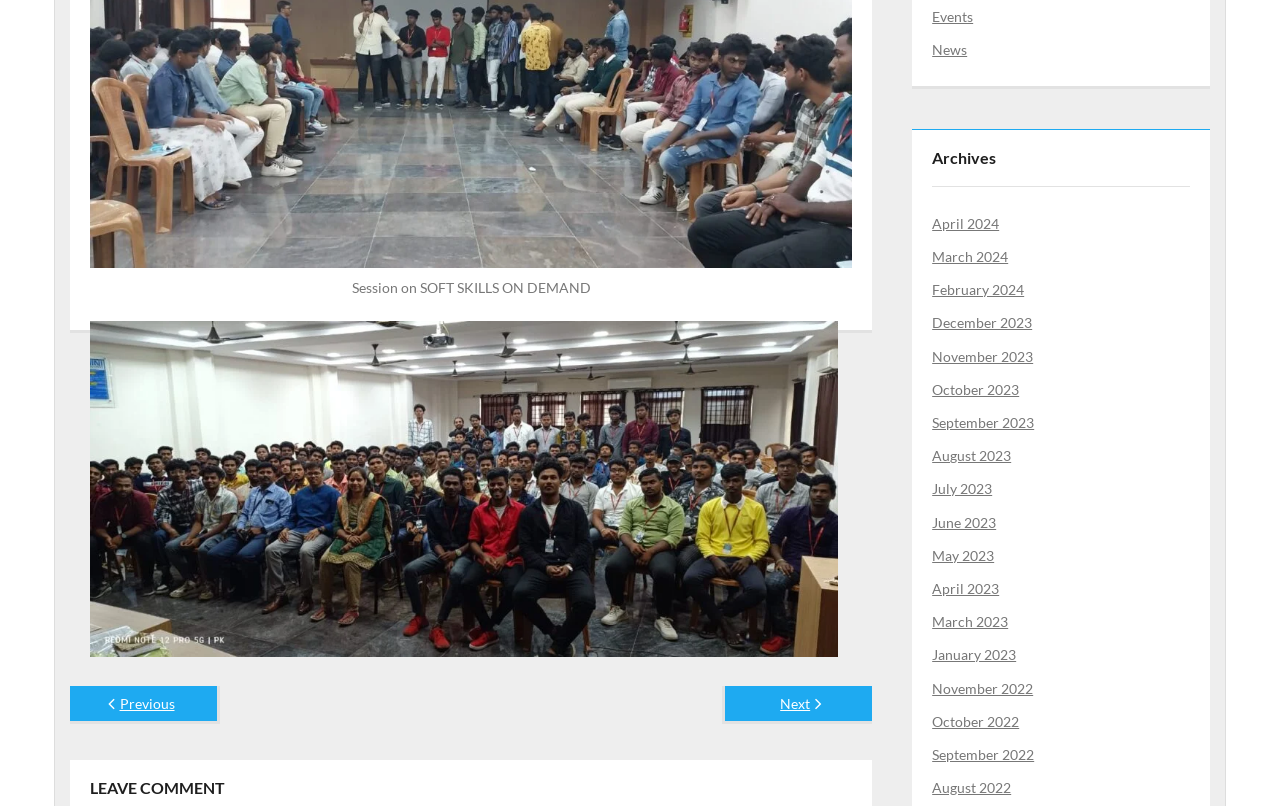What is the purpose of the links at the bottom?
Answer the question with a detailed and thorough explanation.

The links at the bottom of the webpage, such as 'News', 'Archives', and the month-year links, suggest that they are used to navigate through archives of the webpage. This can be inferred by looking at the hierarchical structure of the elements and the text content of the links.